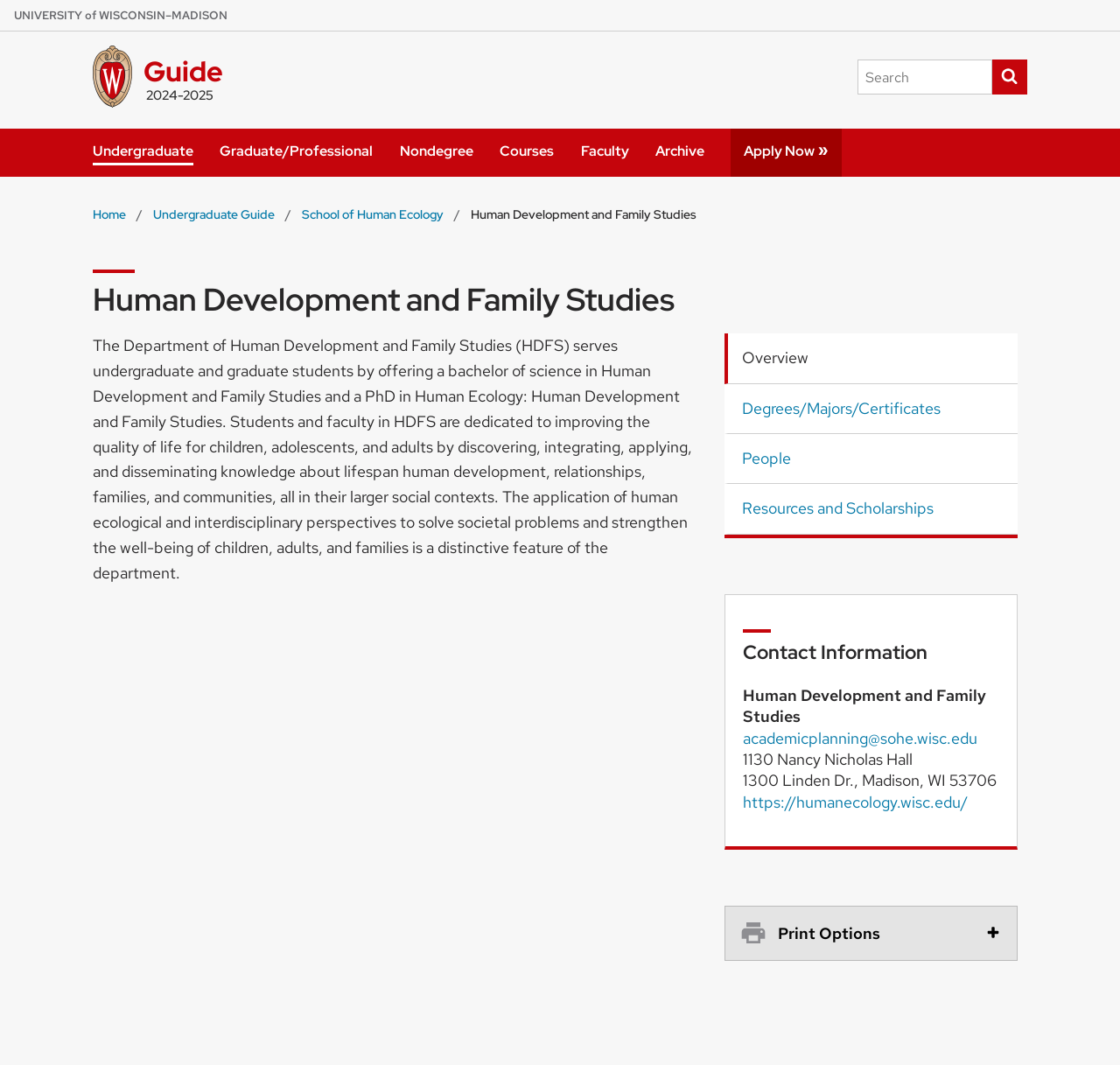Elaborate on the different components and information displayed on the webpage.

The webpage is about the Human Development and Family Studies department at the University of Wisconsin-Madison. At the top left, there is a link to the University of Wisconsin-Madison home page, accompanied by an image. Next to it, there is a heading that reads "Guide" and a link with the same text. Below this, there is a search bar with a placeholder text "Search this site" and a submit button.

On the top navigation bar, there are links to different sections, including "Undergraduate", "Graduate/Professional", "Nondegree", "Courses", "Faculty", "Archive", and "Apply Now More", with an image of a downward arrow next to the last link.

Below the navigation bar, there is a breadcrumb navigation section that shows the current page's location in the website's hierarchy. It includes links to "Home", "Undergraduate Guide", "School of Human Ecology", and the current page, "Human Development and Family Studies".

The main content of the page is divided into sections. The first section has a heading that reads "Human Development and Family Studies" and a paragraph of text that describes the department's mission and goals. Below this, there is a tab panel with four tabs: "Overview", "Degrees/Majors/Certificates", "People", and "Resources and Scholarships". The "Overview" tab is selected by default and displays the department's description.

On the right side of the page, there is a section with contact information, including the department's name, email address, physical address, and a link to the School of Human Ecology website. Finally, there is a button to show print options at the bottom right of the page.